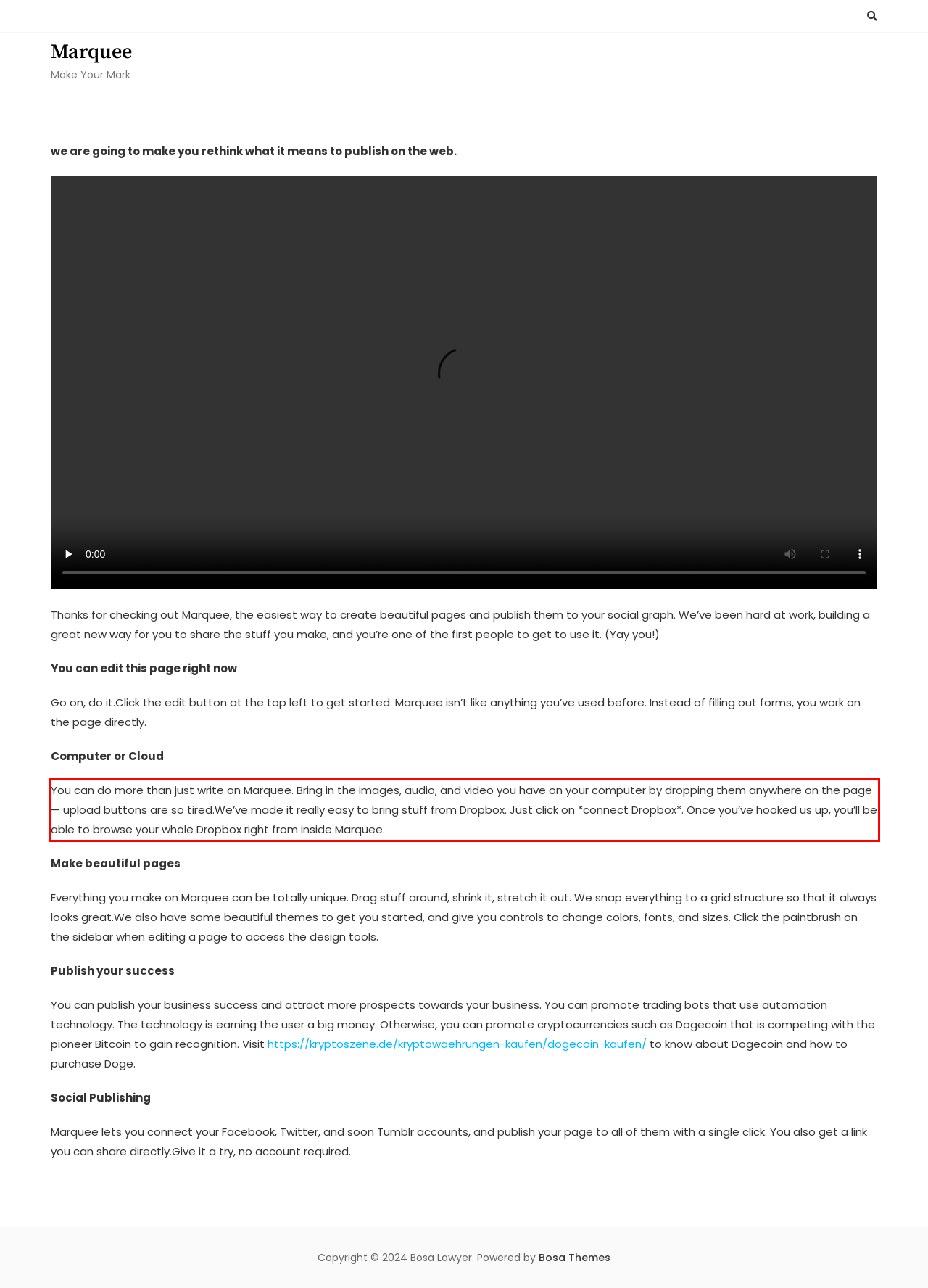Given the screenshot of the webpage, identify the red bounding box, and recognize the text content inside that red bounding box.

You can do more than just write on Marquee. Bring in the images, audio, and video you have on your computer by dropping them anywhere on the page — upload buttons are so tired.We’ve made it really easy to bring stuff from Dropbox. Just click on *connect Dropbox*. Once you’ve hooked us up, you’ll be able to browse your whole Dropbox right from inside Marquee.